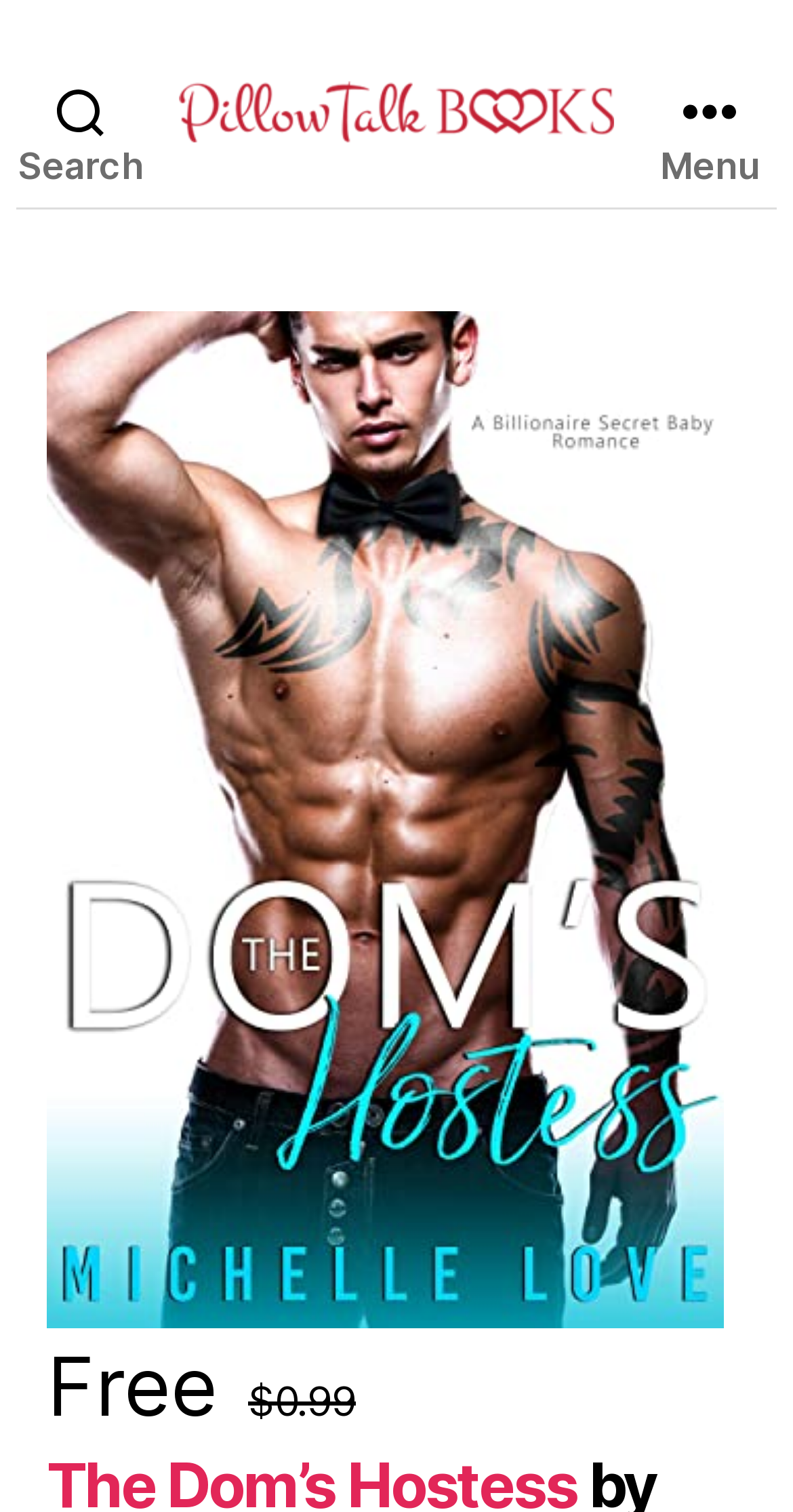Locate the bounding box coordinates for the element described below: "parent_node: Pillow Talk Books". The coordinates must be four float values between 0 and 1, formatted as [left, top, right, bottom].

[0.174, 0.053, 0.826, 0.095]